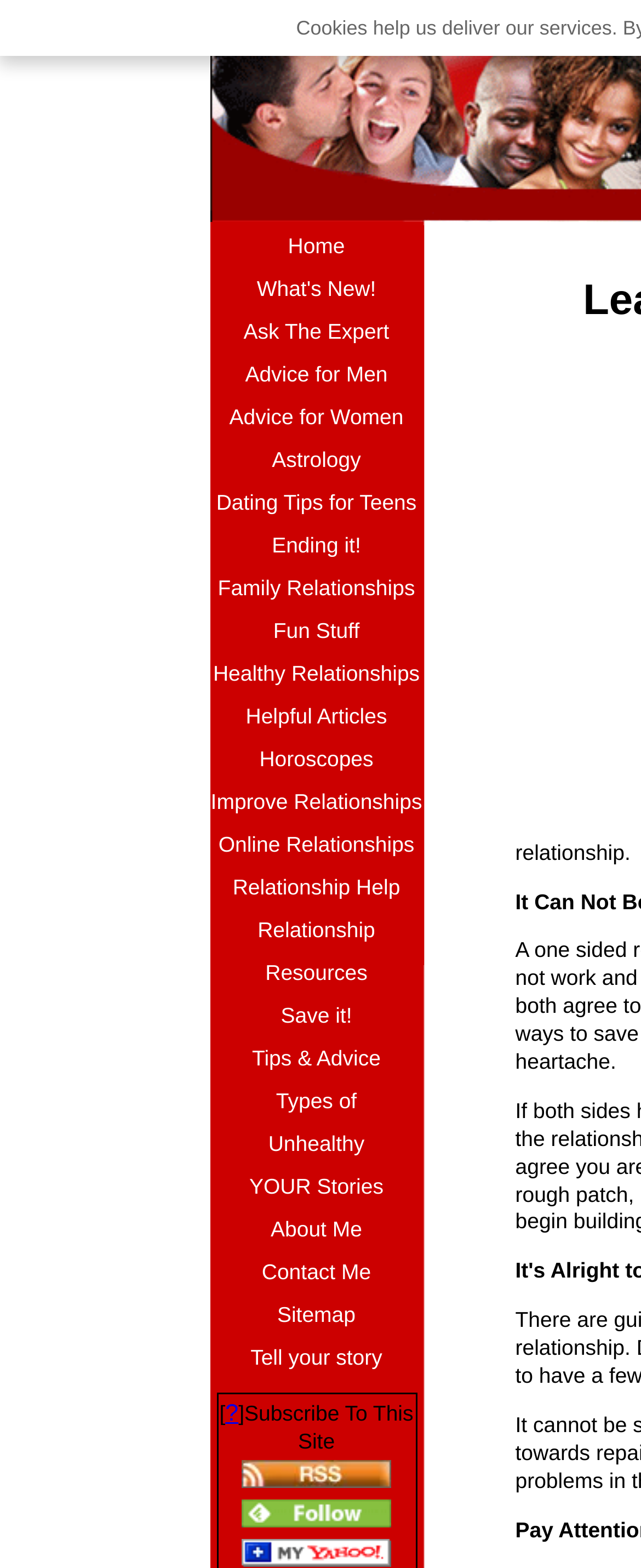Please find the bounding box coordinates in the format (top-left x, top-left y, bottom-right x, bottom-right y) for the given element description. Ensure the coordinates are floating point numbers between 0 and 1. Description: Our Social Channels

None